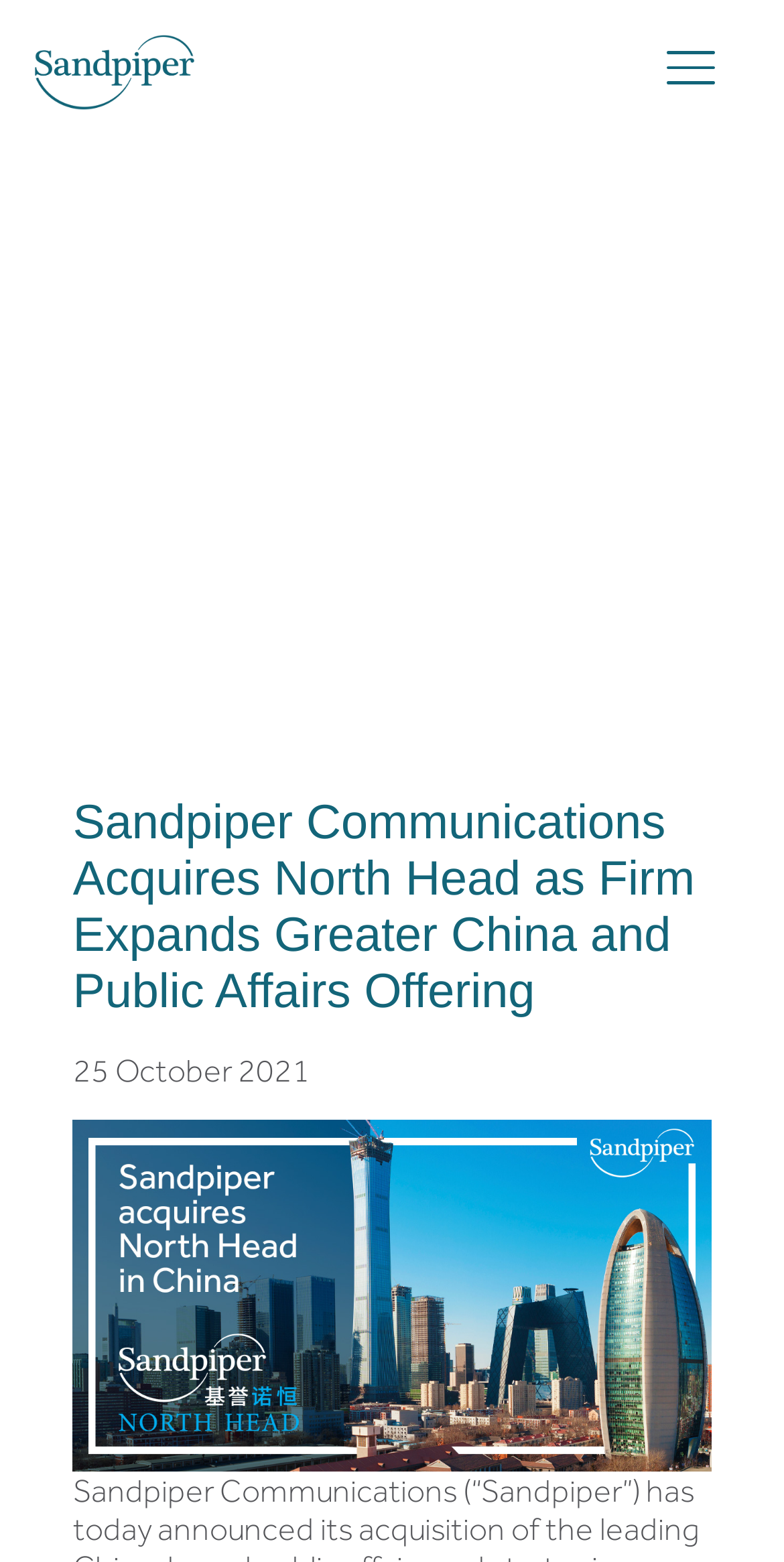Utilize the details in the image to thoroughly answer the following question: How many images are present on the webpage?

I counted two image elements on the webpage, one with the text 'Sandpiper' and another with the text 'Sandpiper Communications Acquires North Head as Firm Expands Greater China and Public Affairs Offering'.